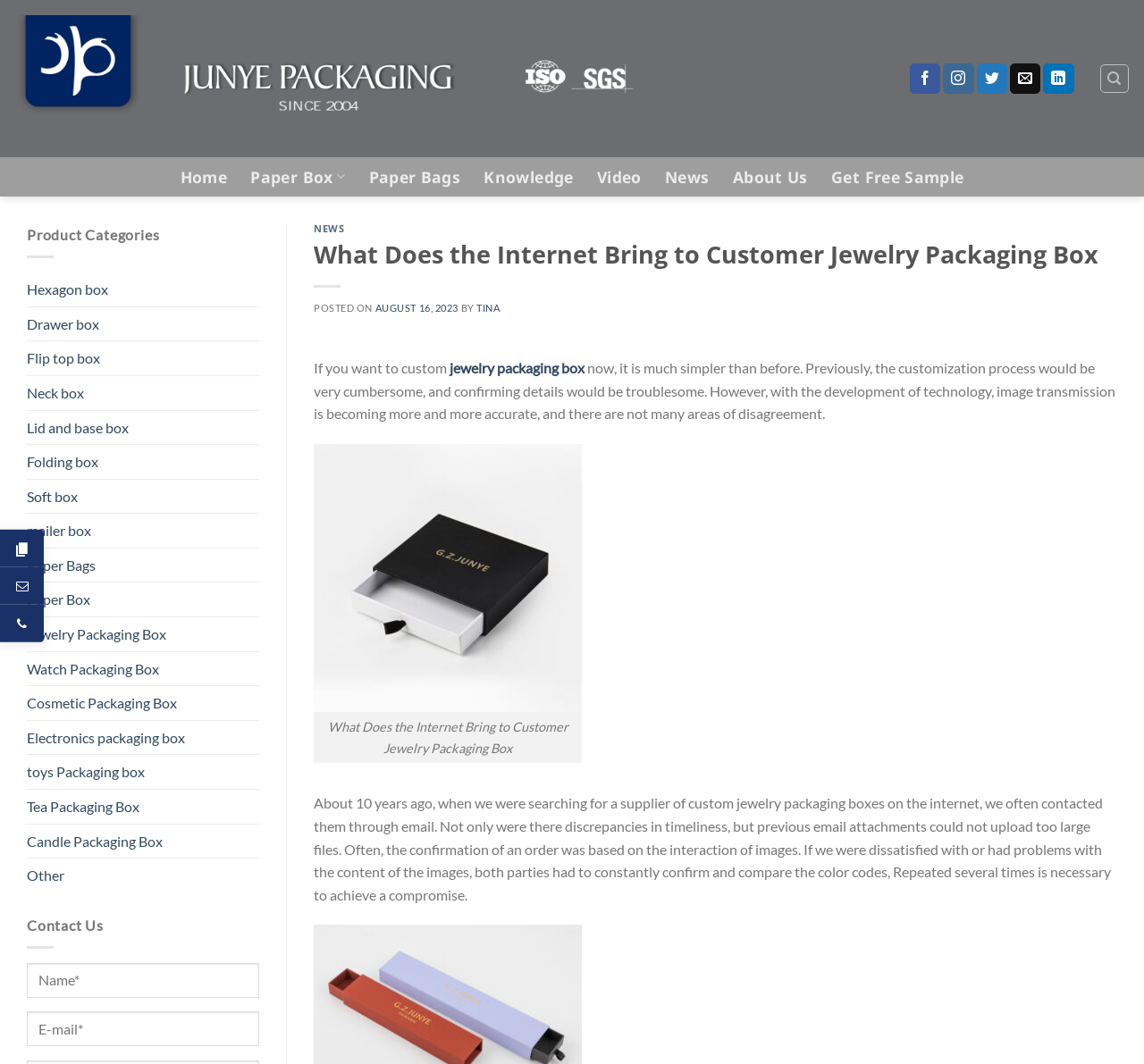What is the format of the 'AUGUST 16, 2023' link?
Please provide a comprehensive answer based on the contents of the image.

The 'AUGUST 16, 2023' link is a date format, which is likely a publication date or a timestamp for the article.